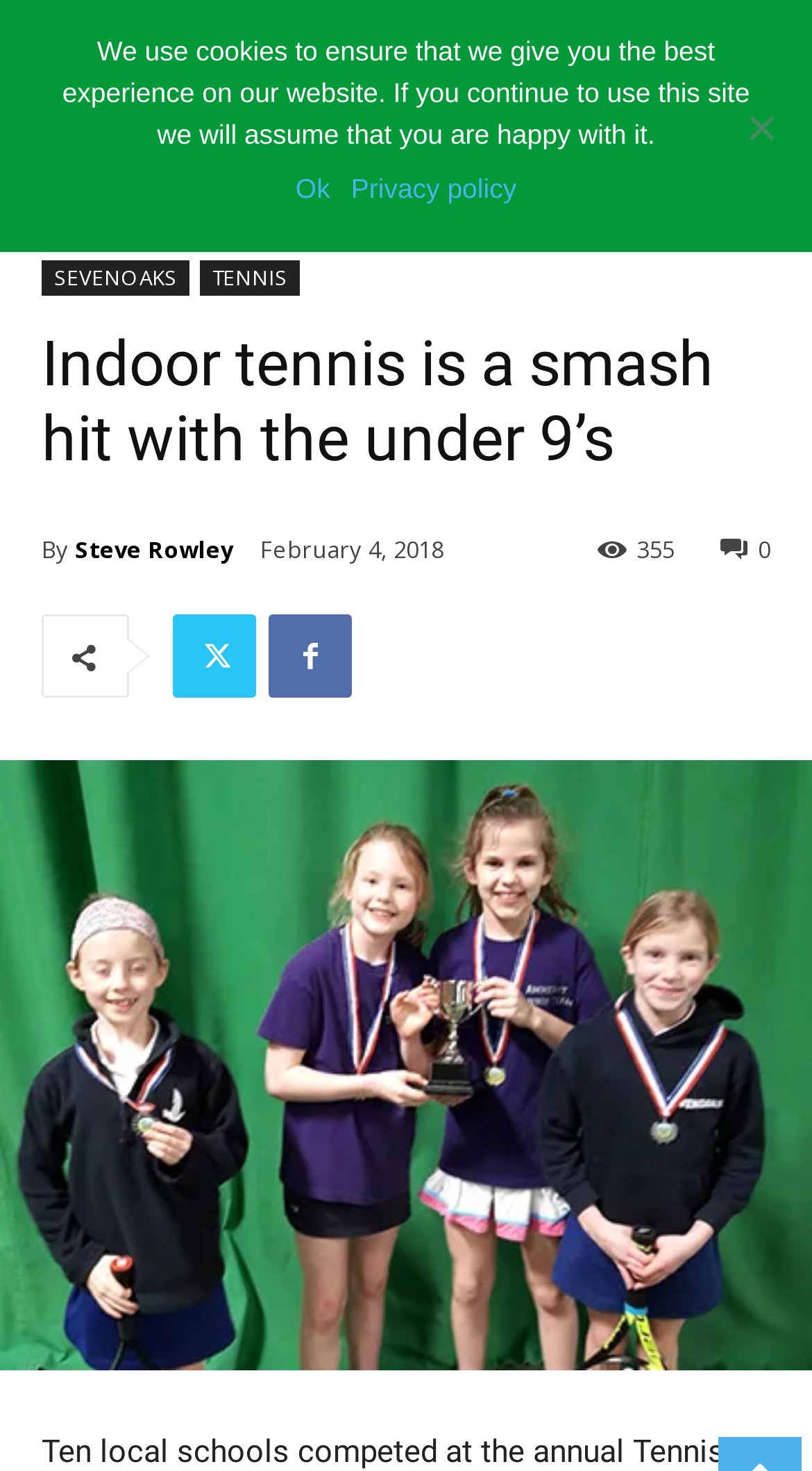Respond to the question below with a single word or phrase:
What is the date of the article?

February 4, 2018